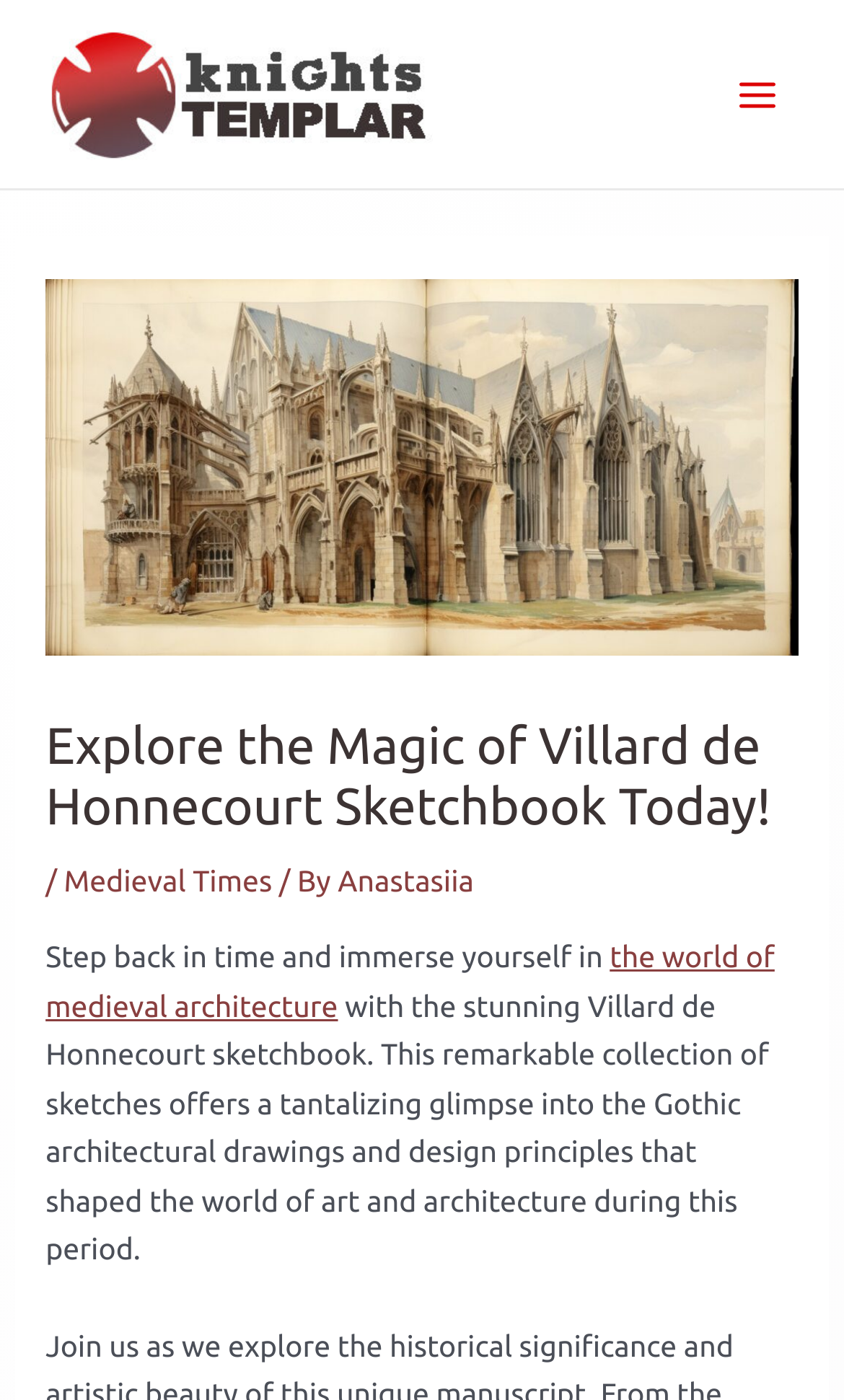Determine the main headline from the webpage and extract its text.

Explore the Magic of Villard de Honnecourt Sketchbook Today!